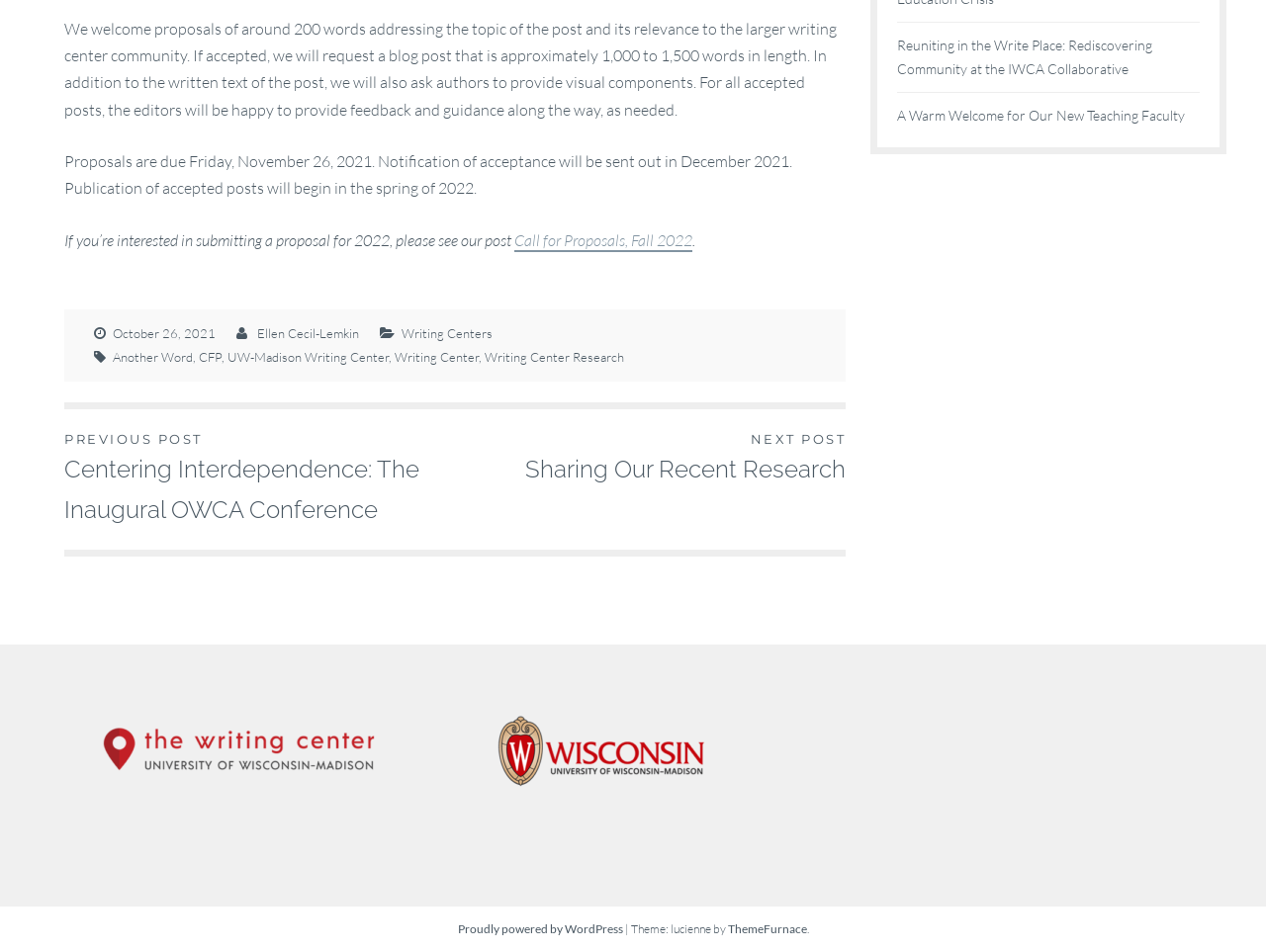Please locate the clickable area by providing the bounding box coordinates to follow this instruction: "Go to the 'Writing Center Research' page".

[0.383, 0.366, 0.493, 0.385]